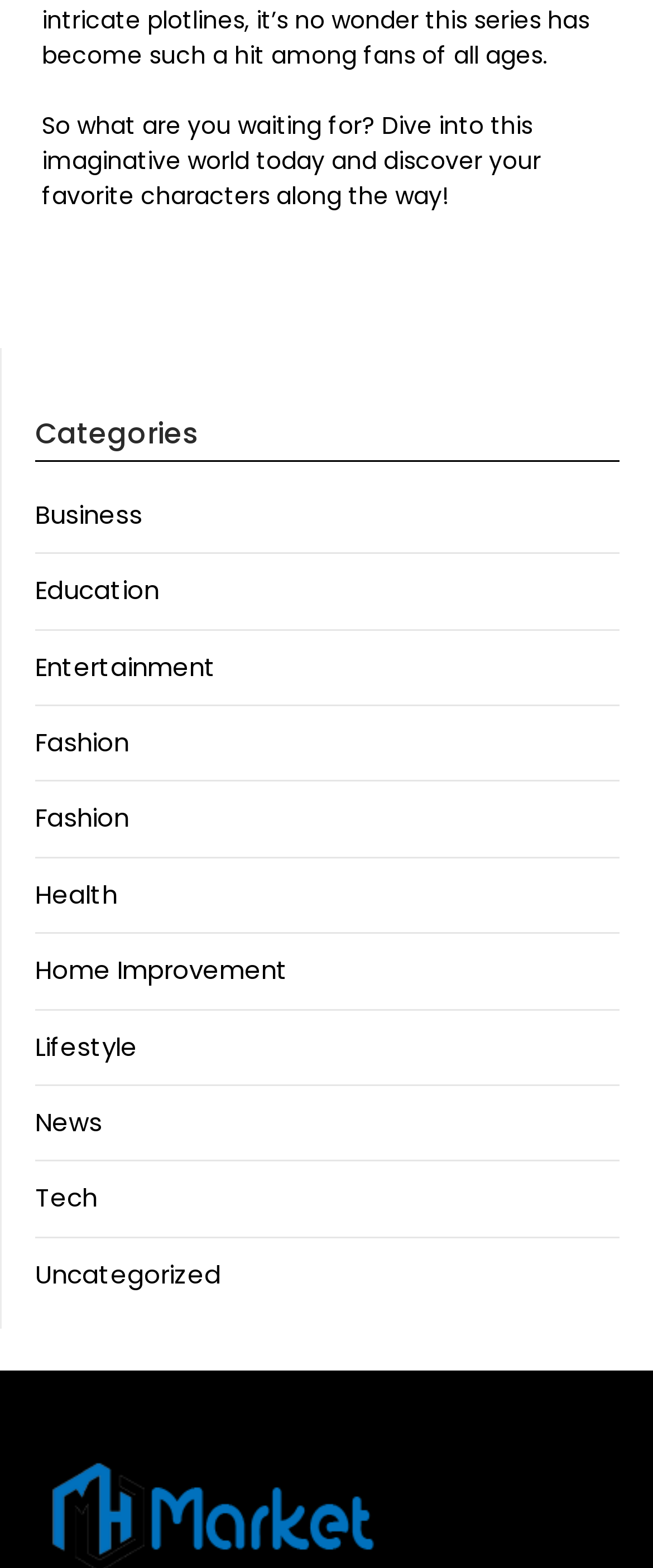Identify the bounding box for the described UI element. Provide the coordinates in (top-left x, top-left y, bottom-right x, bottom-right y) format with values ranging from 0 to 1: Home Improvement

[0.054, 0.607, 0.441, 0.63]